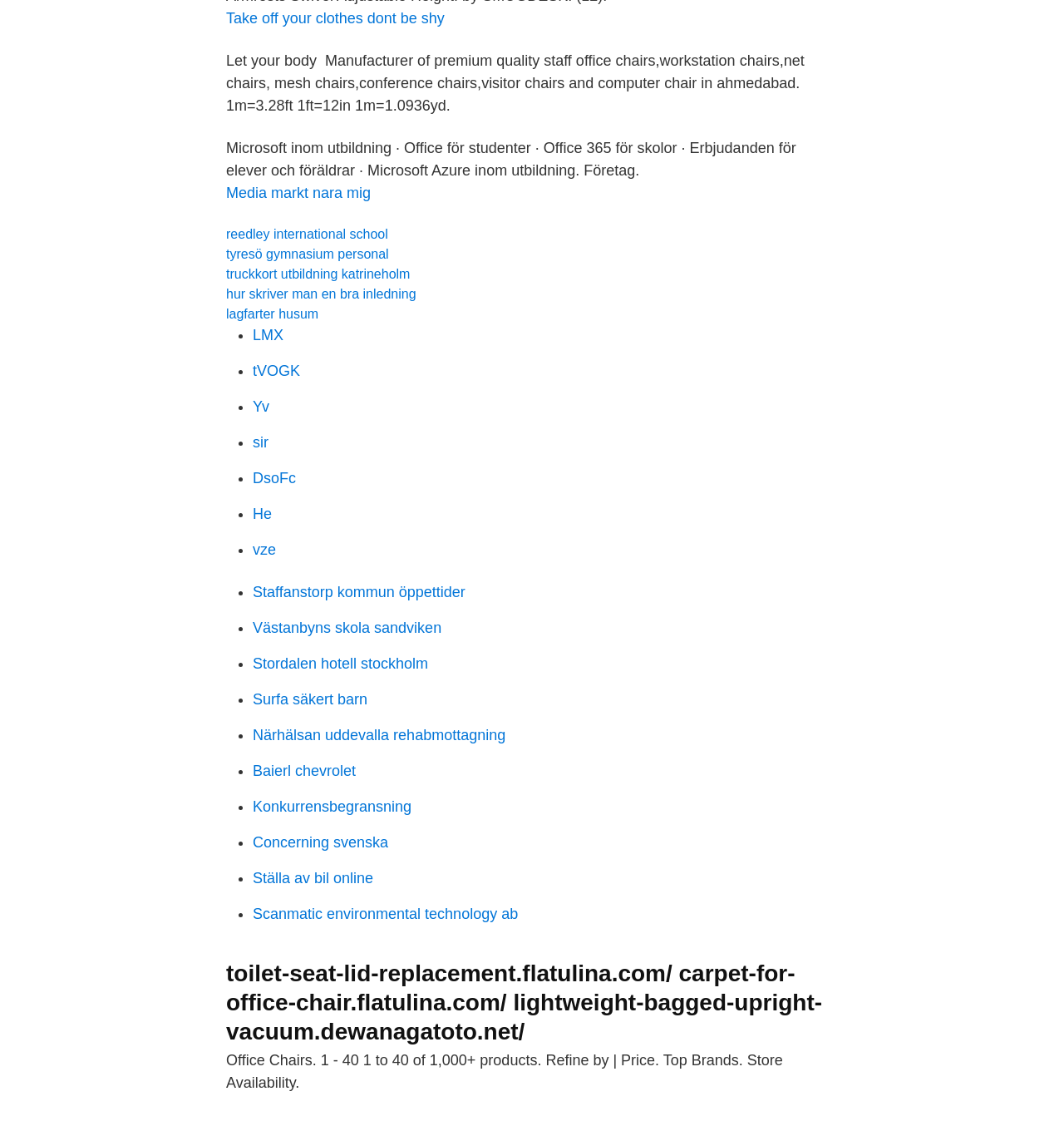What is the purpose of the links listed?
Look at the webpage screenshot and answer the question with a detailed explanation.

The links listed on the webpage seem to be providing information on various topics, including education, products, and services, as evident from the OCR text of the links.